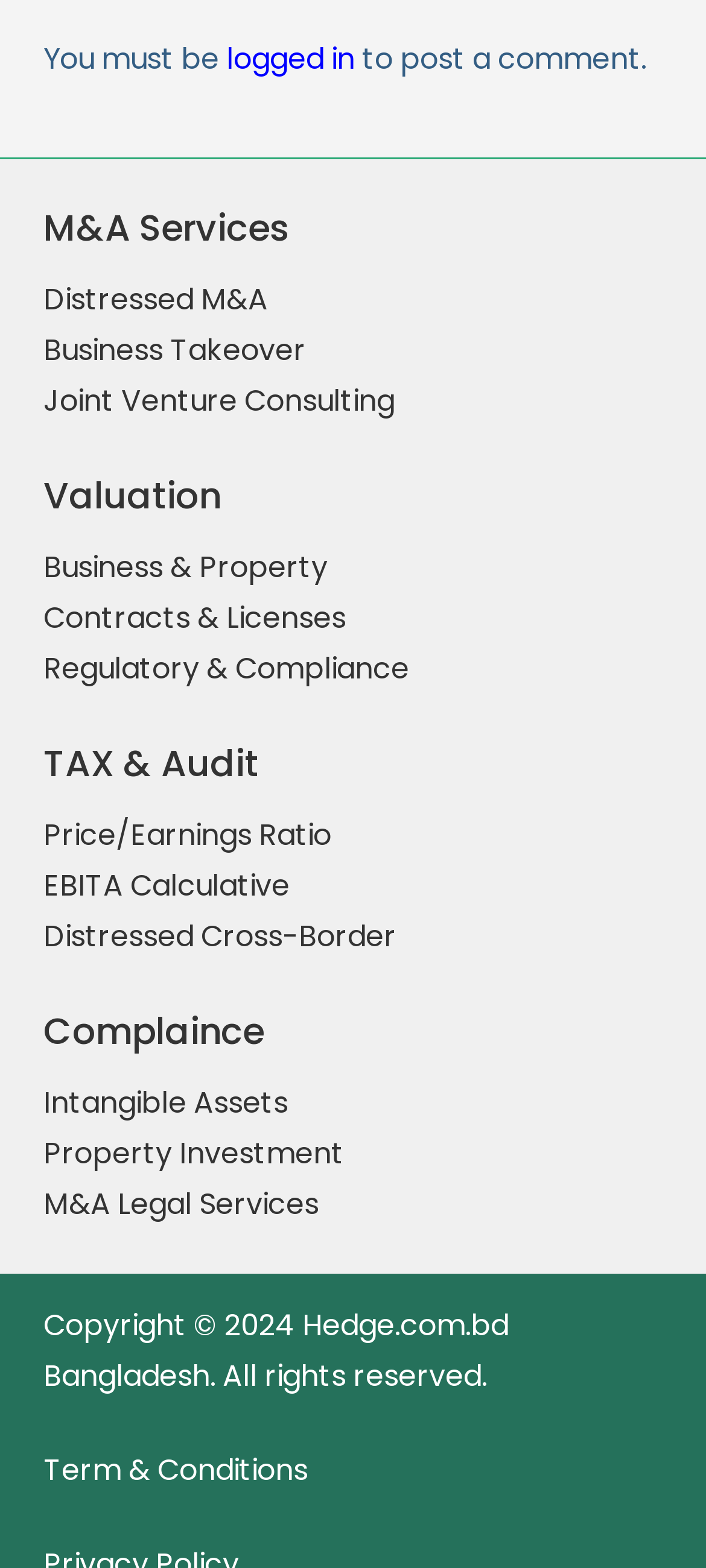Use the details in the image to answer the question thoroughly: 
What is the last link under the Compliance heading?

The webpage lists 'Intangible Assets', 'Property Investment', and 'M&A Legal Services' as links under the 'Complaince' heading, and 'M&A Legal Services' is the last one.